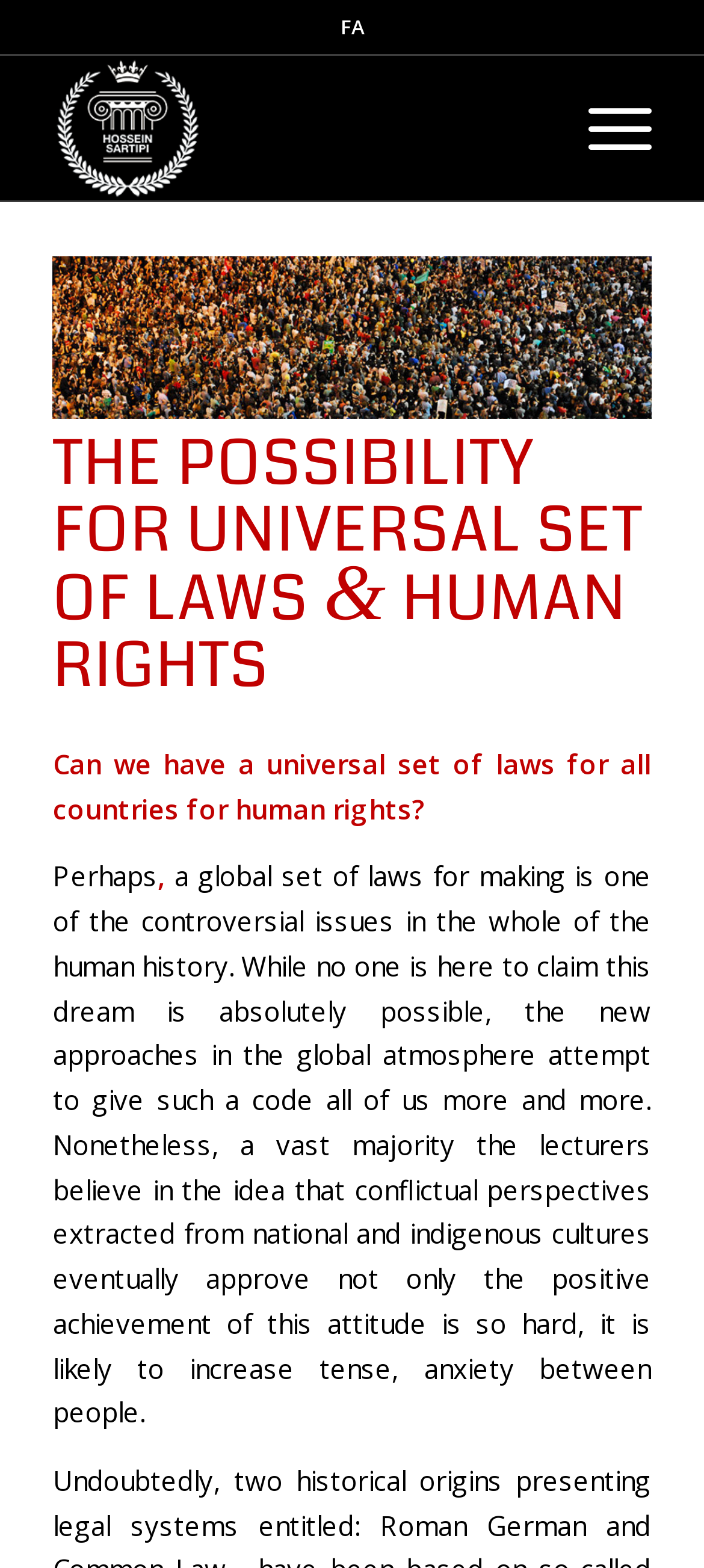Answer the question below with a single word or a brief phrase: 
What is the author's name?

Dr. Hossein Sartipi